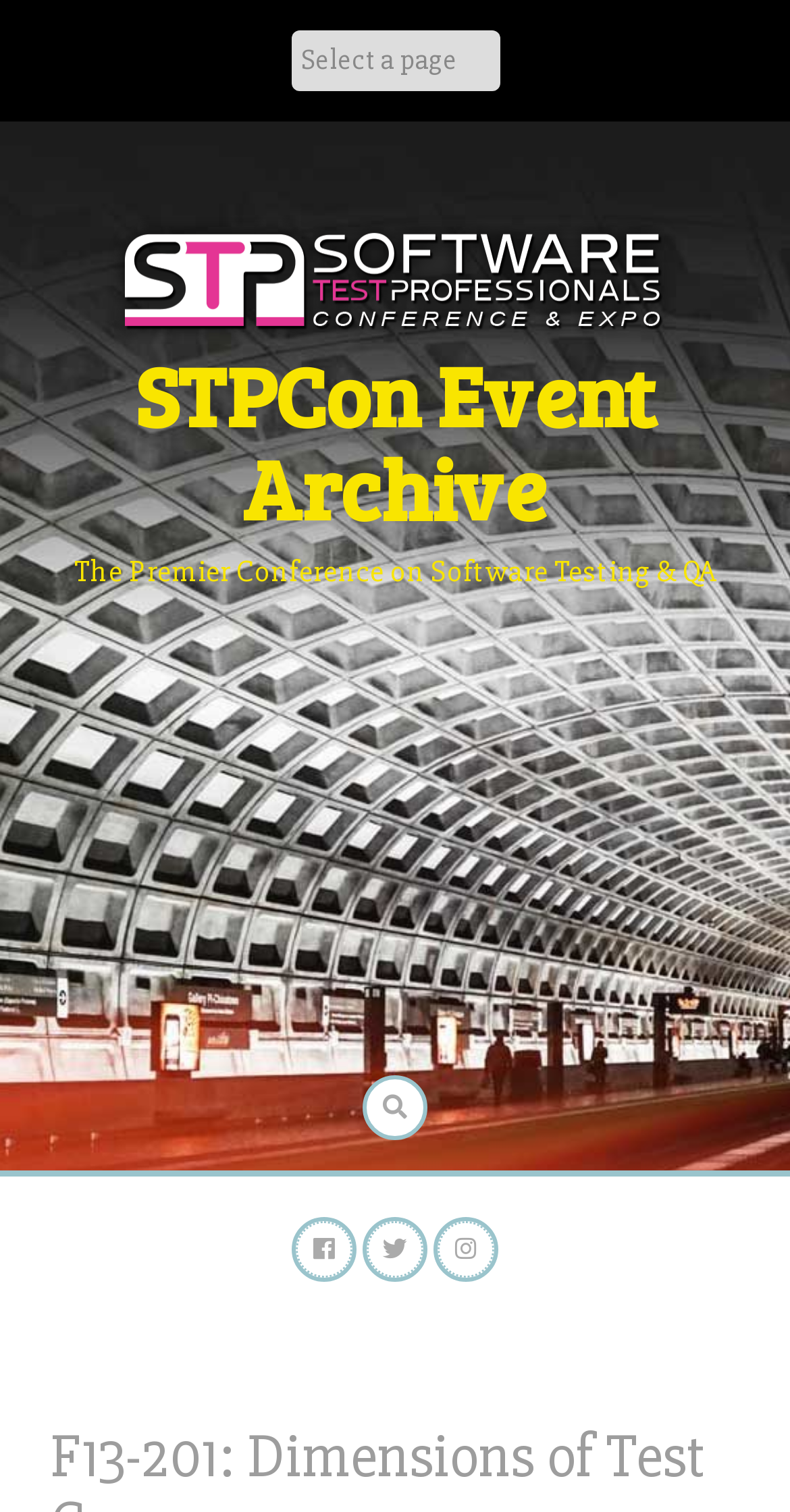What is the theme of the conference?
From the image, respond with a single word or phrase.

Software Testing & QA